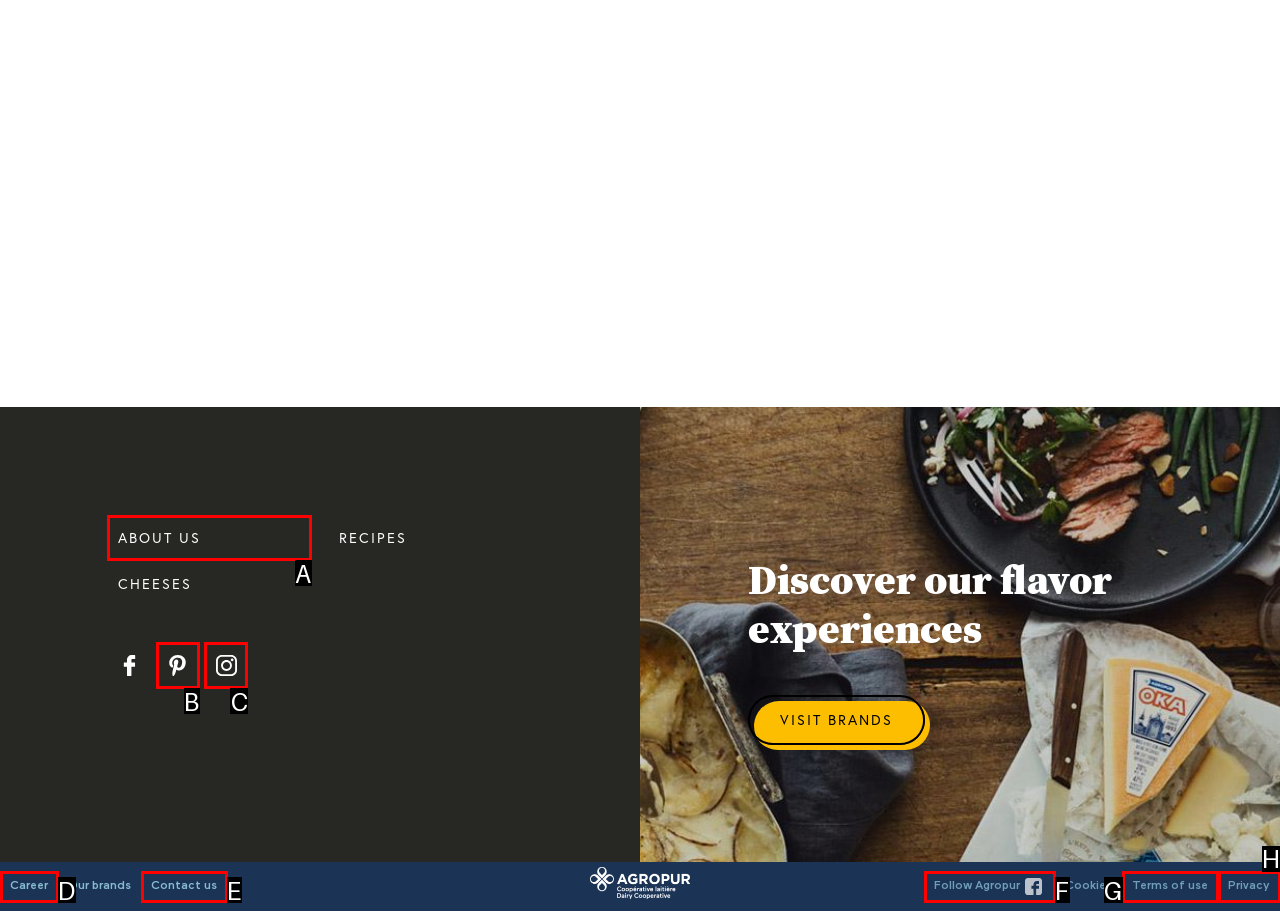Point out the UI element to be clicked for this instruction: Click on ABOUT US. Provide the answer as the letter of the chosen element.

A